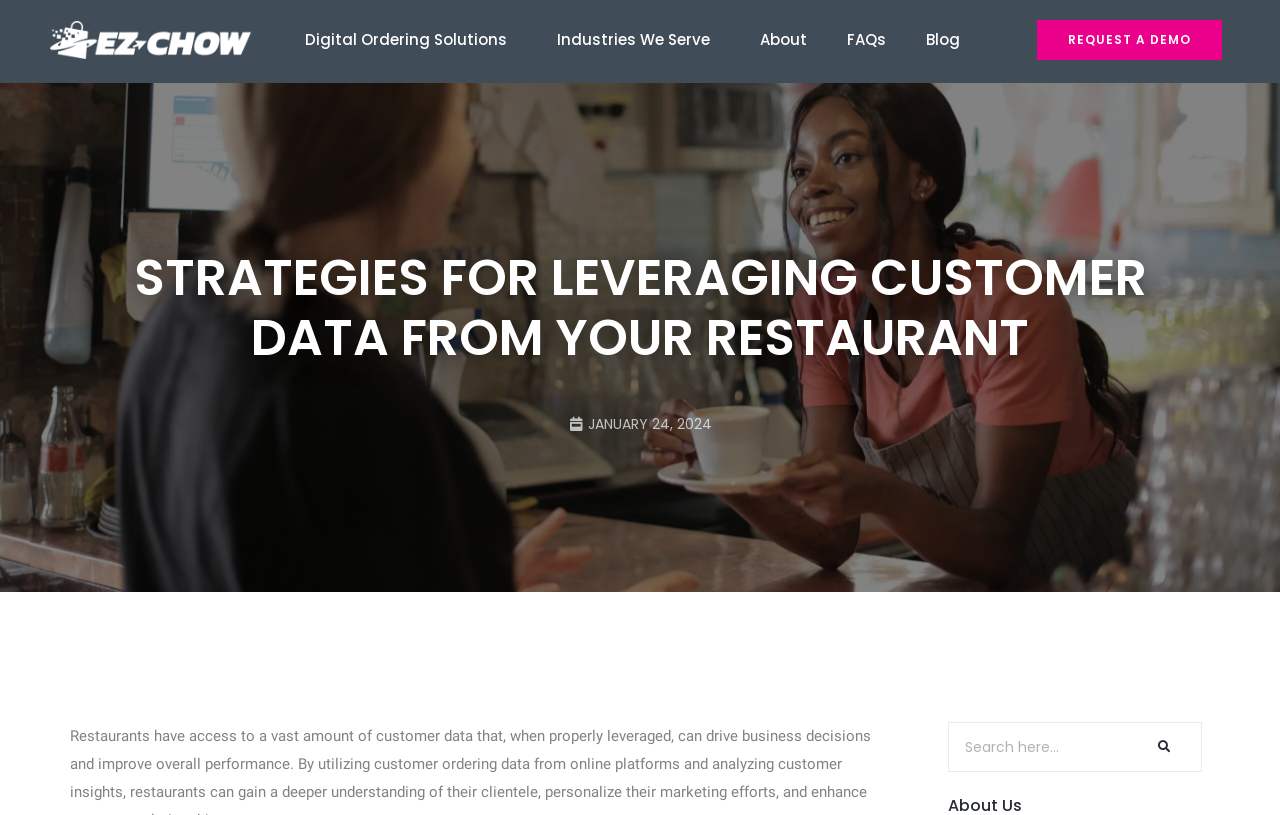Pinpoint the bounding box coordinates for the area that should be clicked to perform the following instruction: "Read the blog".

[0.708, 0.021, 0.766, 0.077]